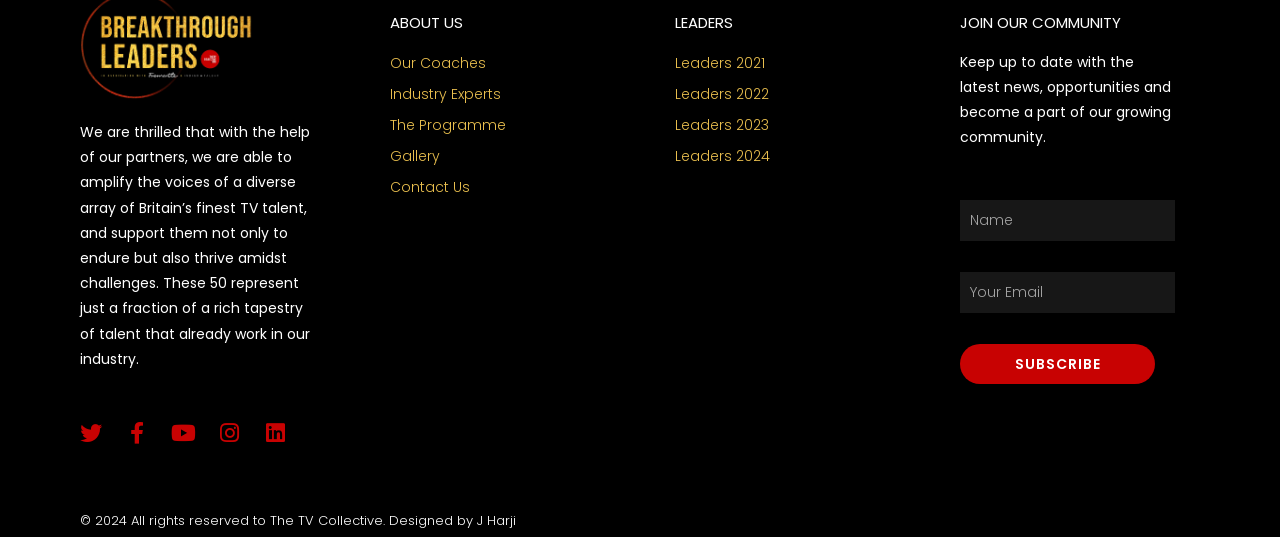What is the year of copyright mentioned at the bottom?
Provide a detailed and well-explained answer to the question.

The static text at the bottom of the page mentions '© 2024 All rights reserved to The TV Collective.', indicating that the year of copyright is 2024.